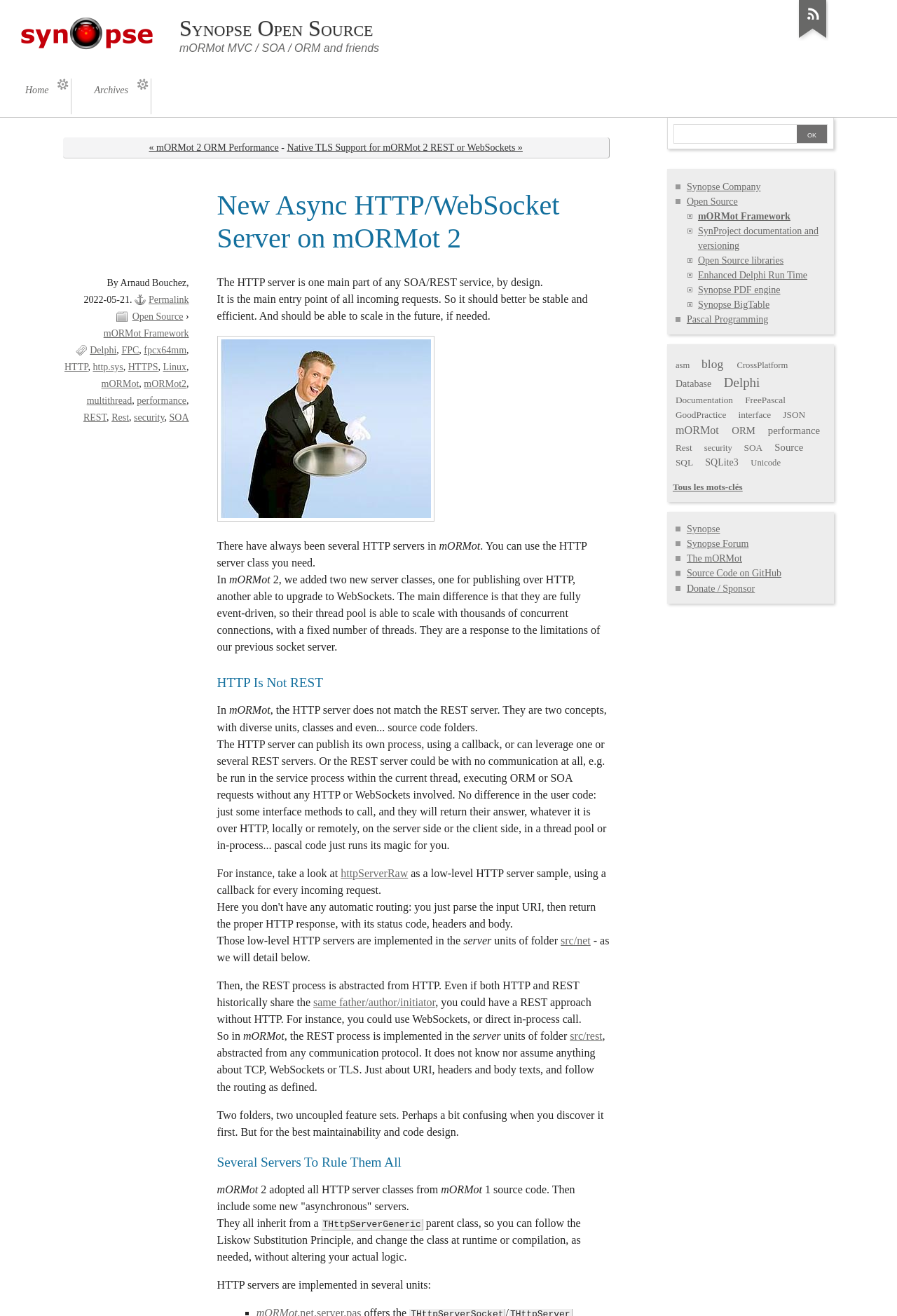Provide a brief response to the question below using a single word or phrase: 
What is the purpose of the HTTP server?

Main entry point of incoming requests